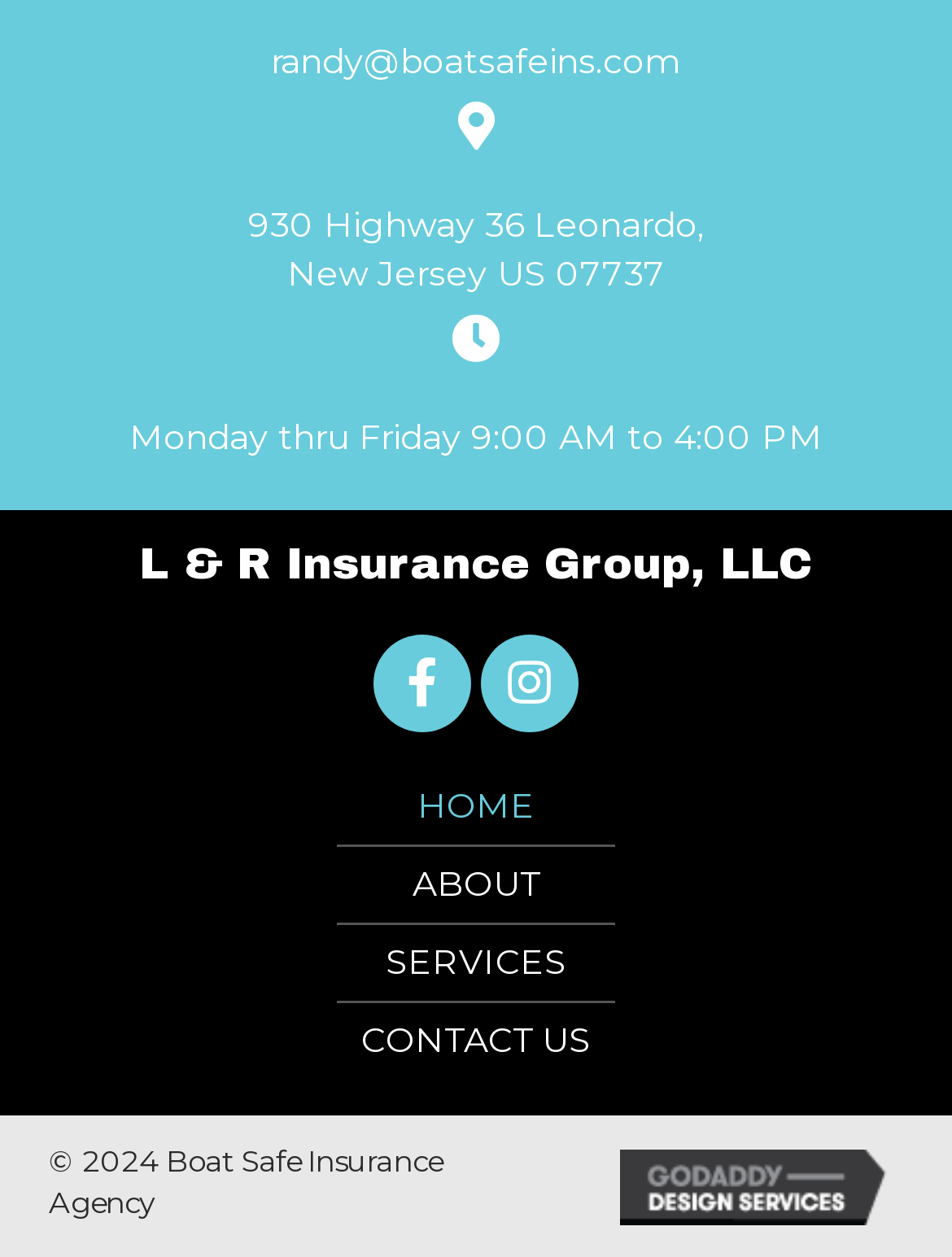Find the bounding box coordinates of the clickable element required to execute the following instruction: "Click the Twitter button". Provide the coordinates as four float numbers between 0 and 1, i.e., [left, top, right, bottom].

[0.505, 0.504, 0.608, 0.582]